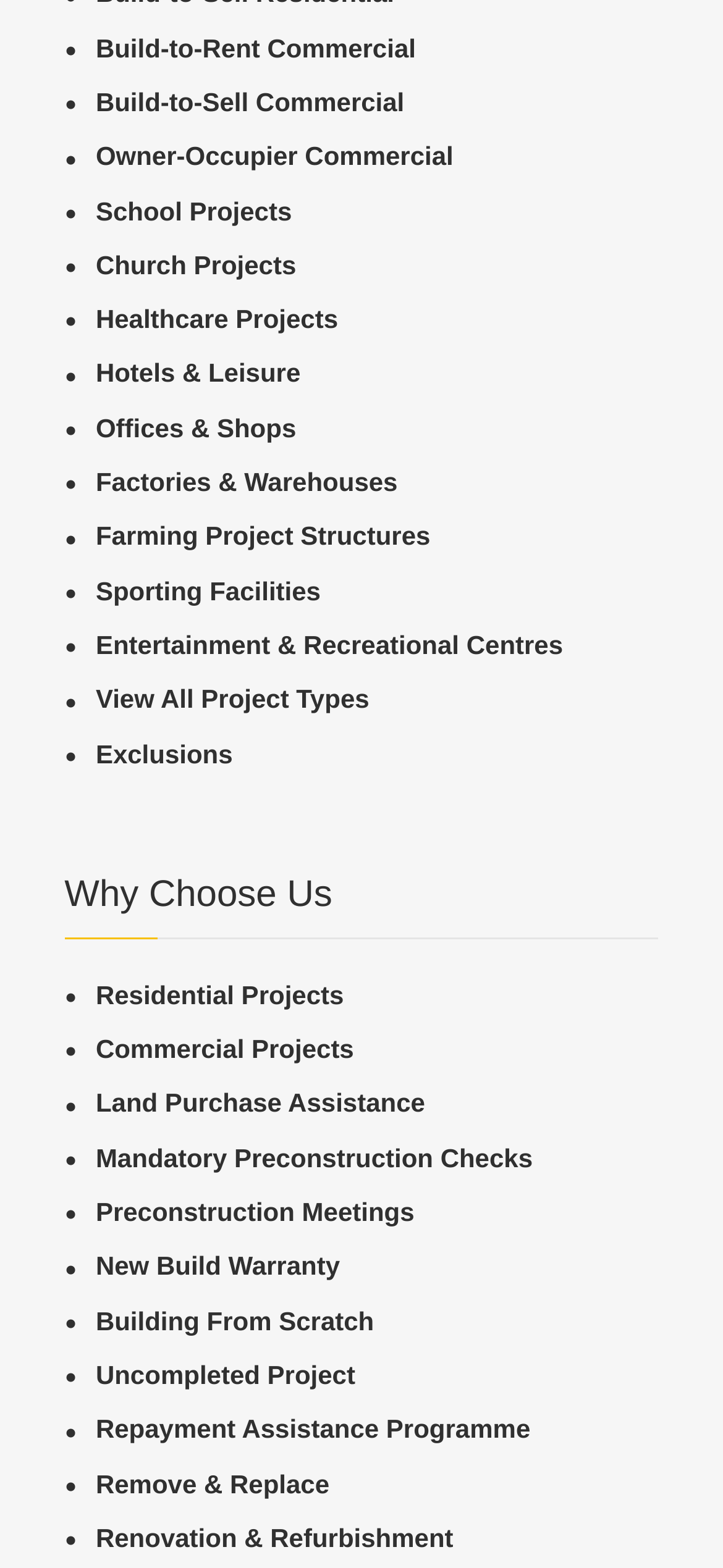Give a one-word or short-phrase answer to the following question: 
What types of projects are listed on this webpage?

Various commercial and residential projects